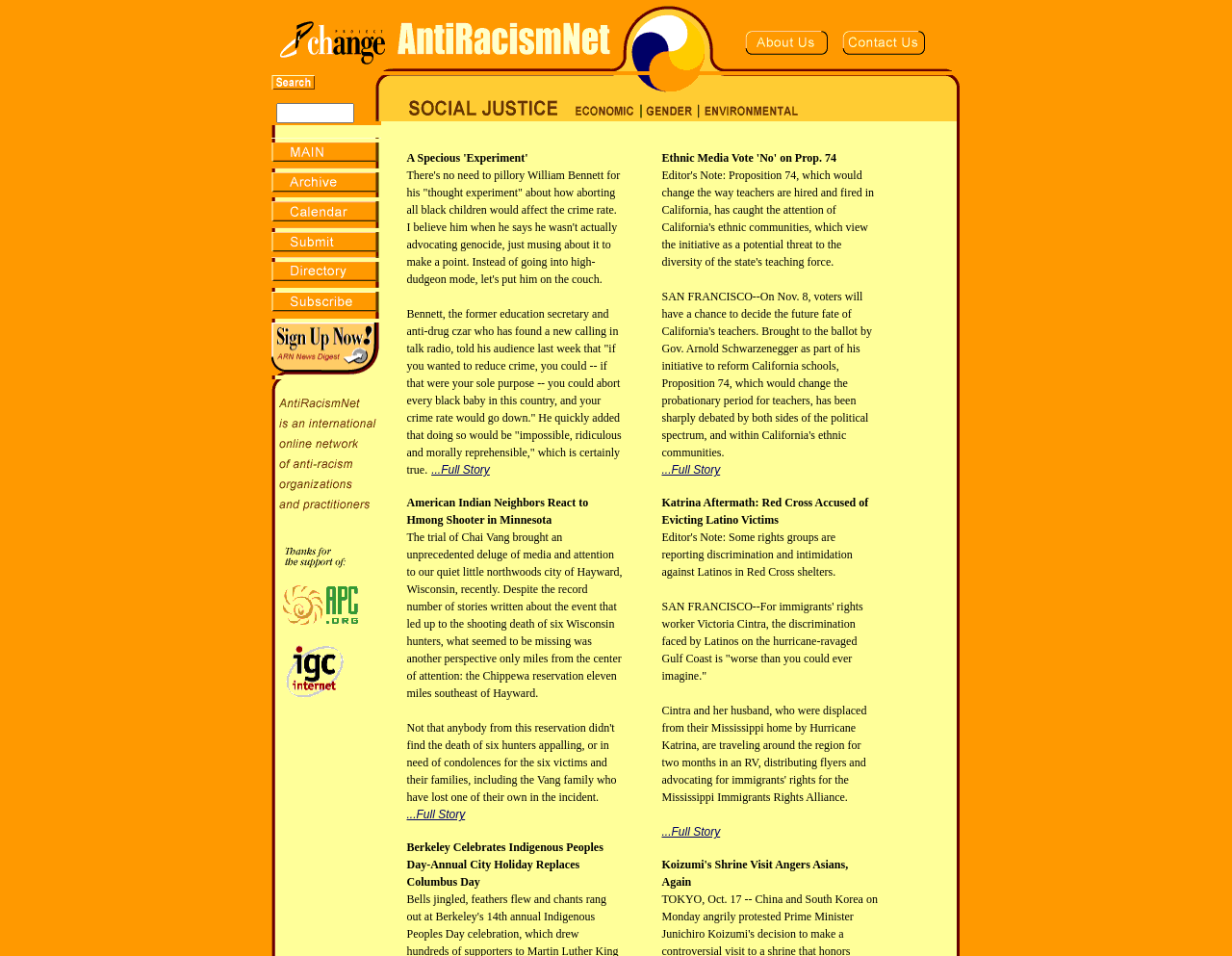Please specify the coordinates of the bounding box for the element that should be clicked to carry out this instruction: "Read the full story about Bennett's talk radio comments". The coordinates must be four float numbers between 0 and 1, formatted as [left, top, right, bottom].

[0.35, 0.484, 0.398, 0.498]